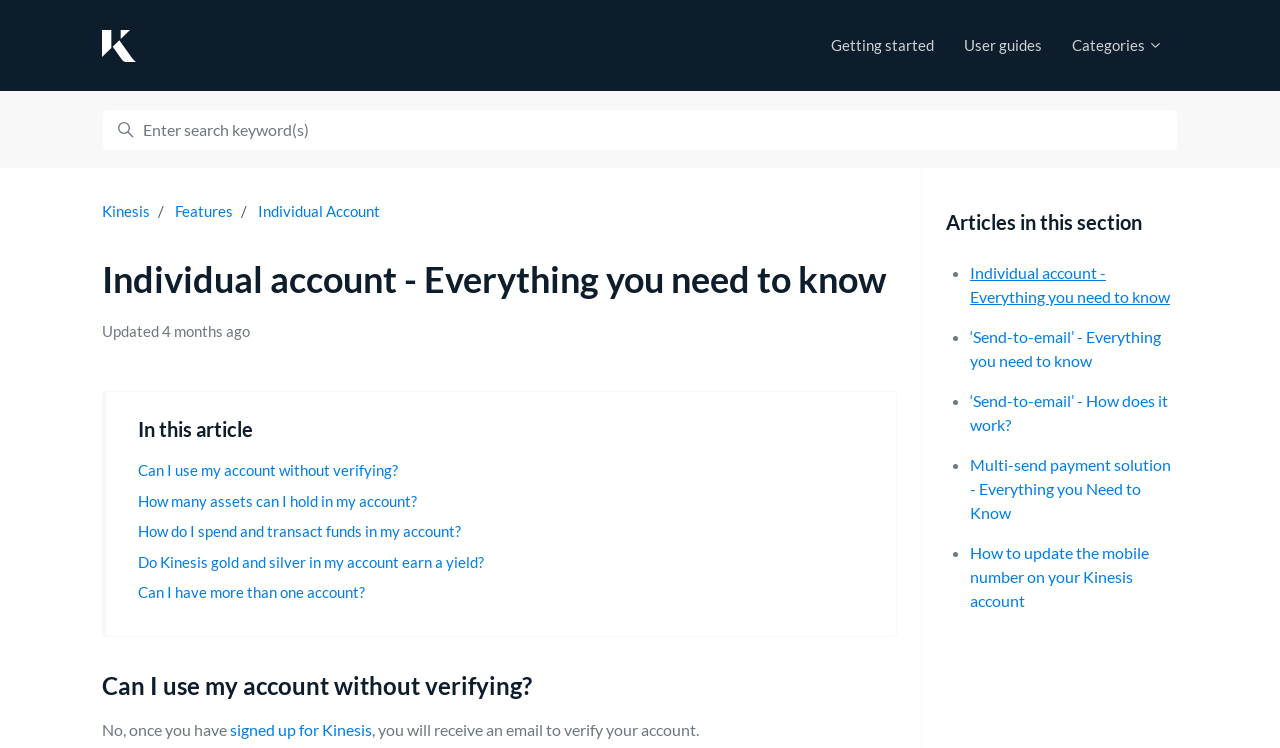What is the updated date of the 'Individual account - Everything you need to know' article? Using the information from the screenshot, answer with a single word or phrase.

2024-02-20